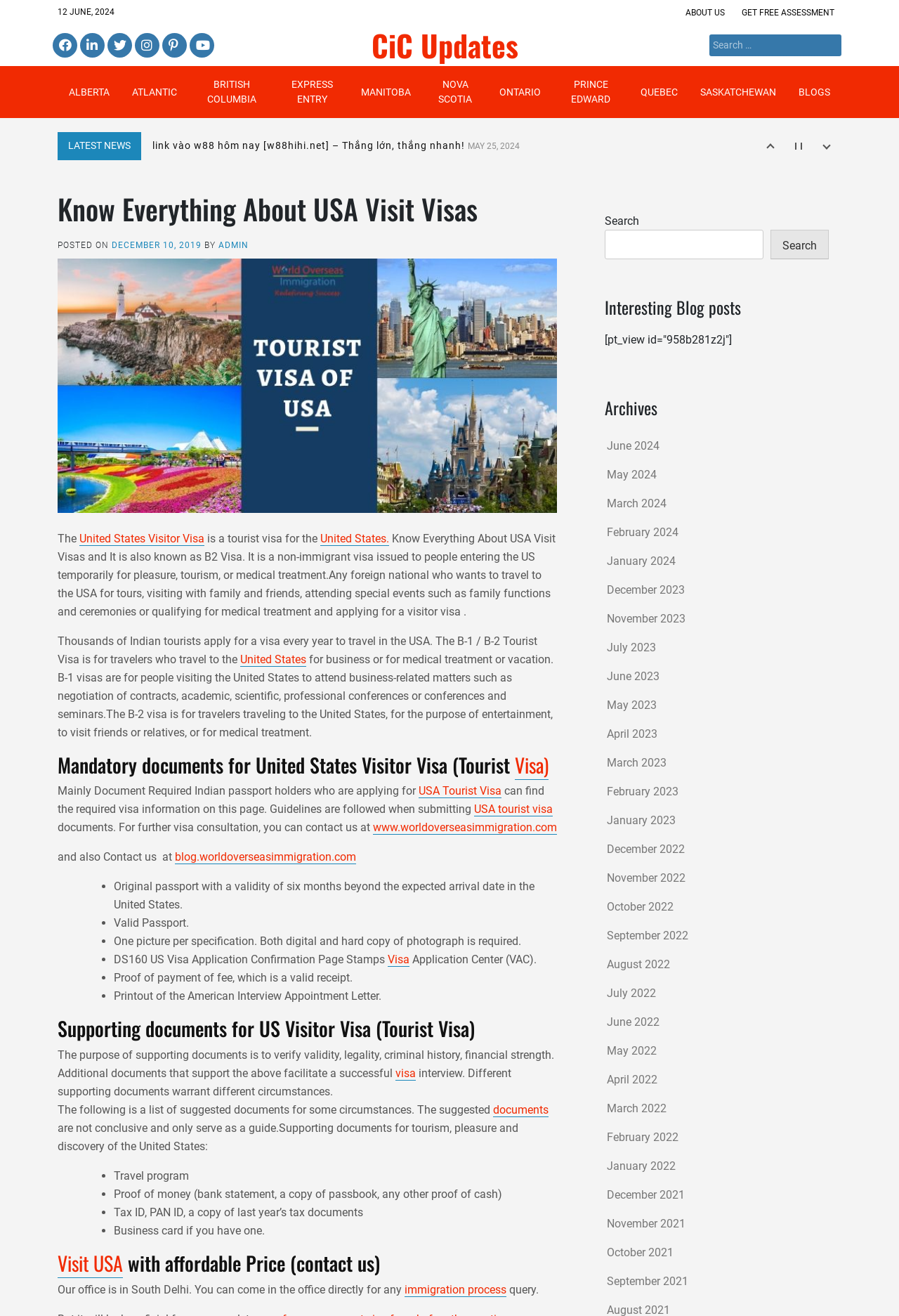Identify the bounding box coordinates of the HTML element based on this description: "February 2023".

[0.675, 0.596, 0.755, 0.606]